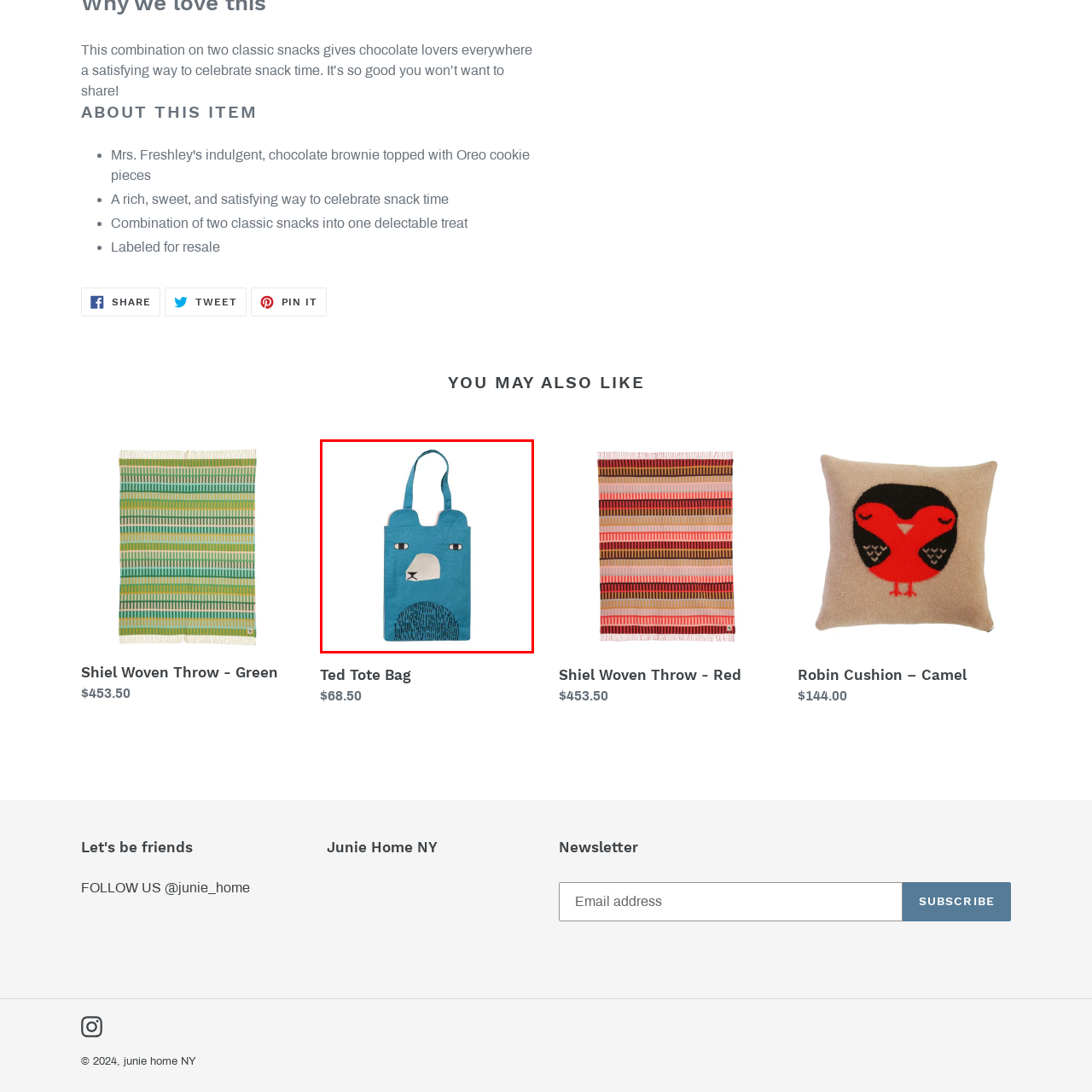View the element within the red boundary, What is the price of the Ted Tote Bag? 
Deliver your response in one word or phrase.

$68.50